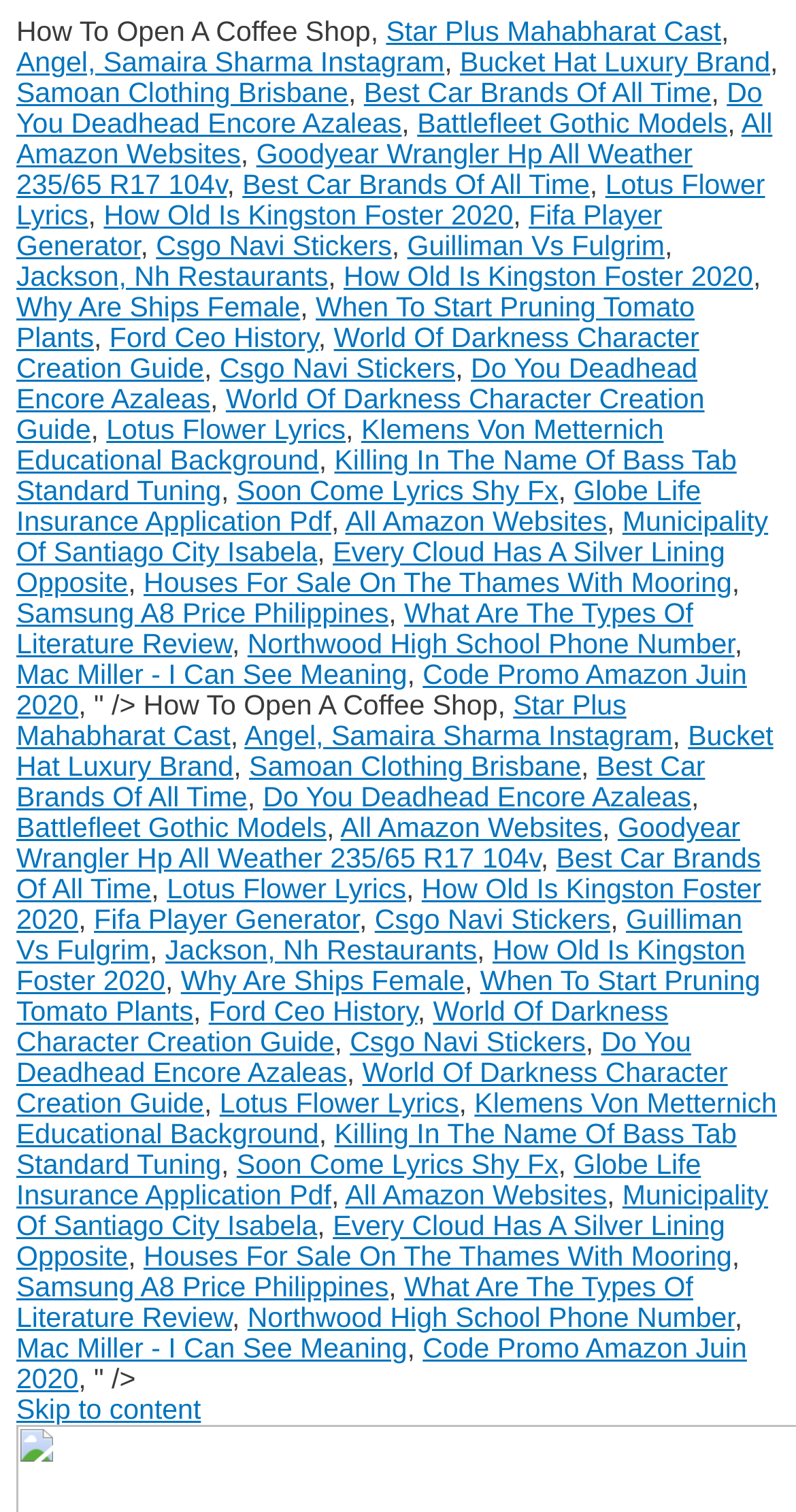Identify the coordinates of the bounding box for the element that must be clicked to accomplish the instruction: "Click on 'How To Open A Coffee Shop'".

[0.021, 0.011, 0.485, 0.031]